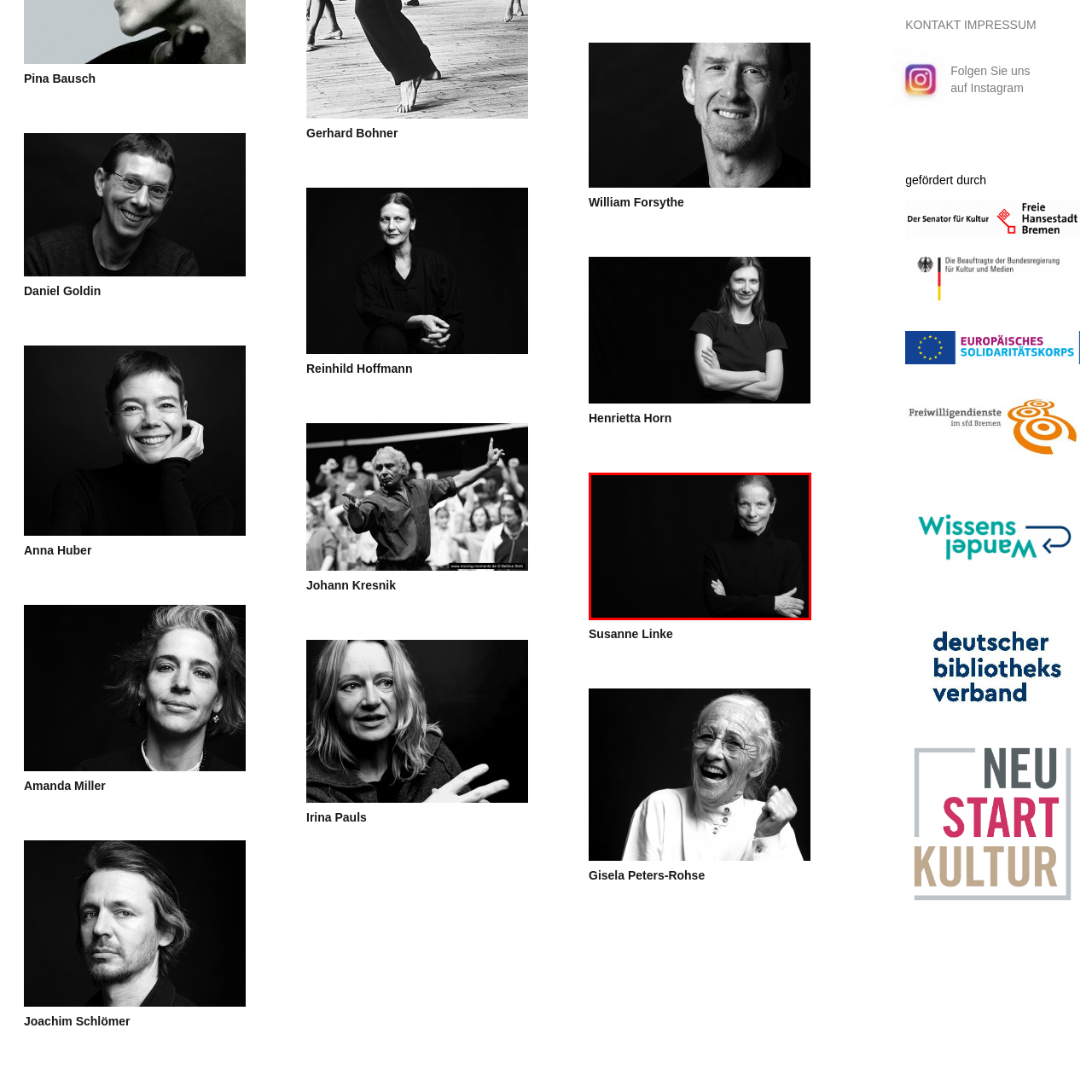View the segment outlined in white, What is the direction of the subject's gaze? 
Answer using one word or phrase.

Slightly off-camera